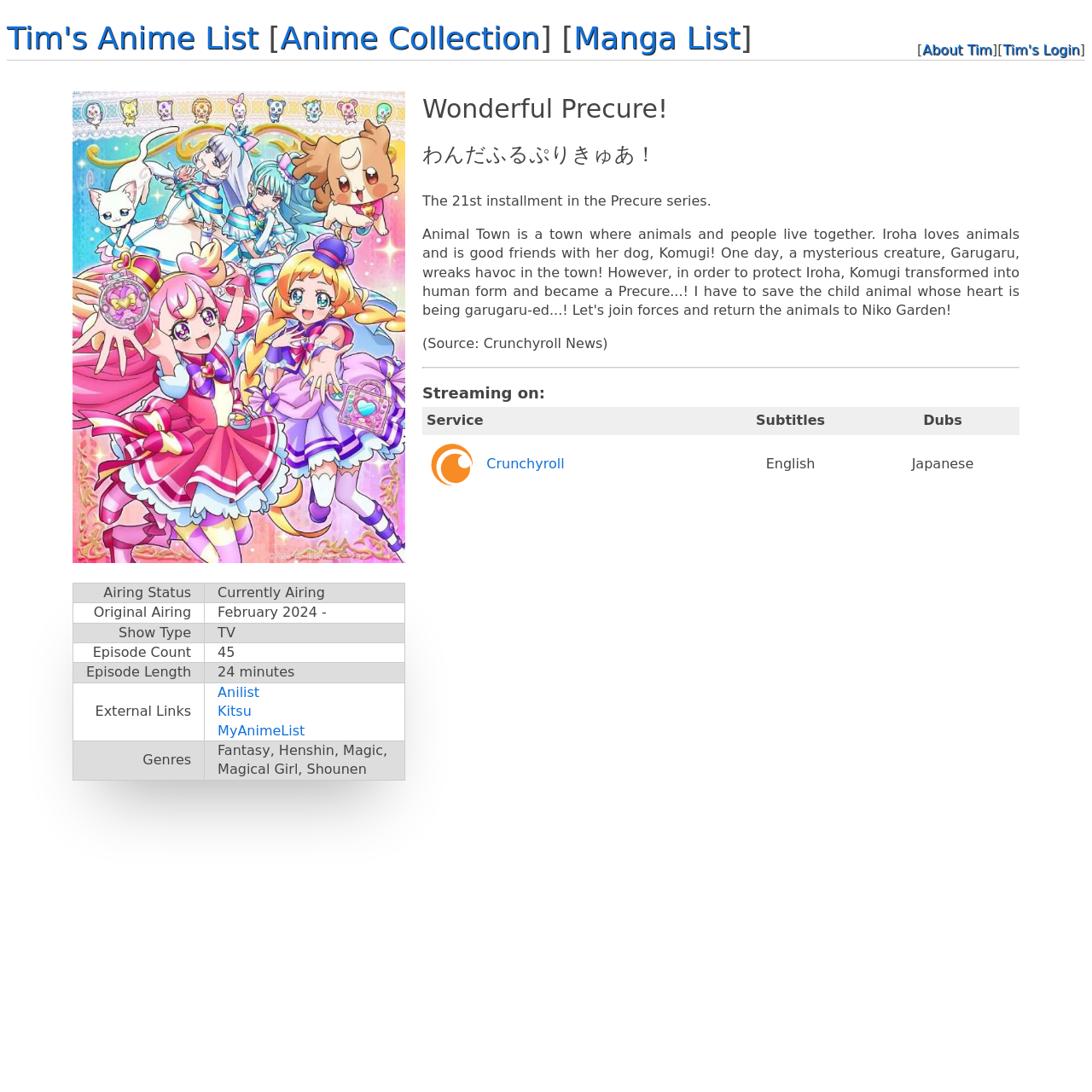Answer succinctly with a single word or phrase:
What is the anime title on this webpage?

Wonderful Precure!